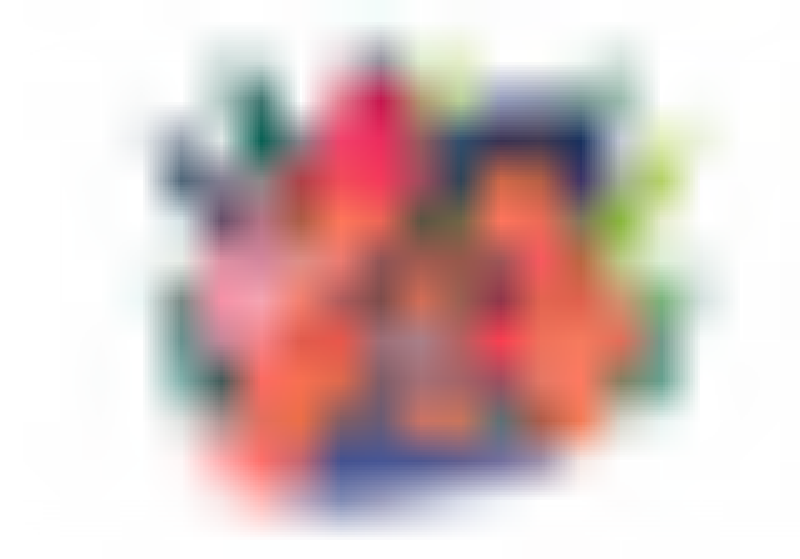What is the atmosphere created by the color palette? Analyze the screenshot and reply with just one word or a short phrase.

Inviting